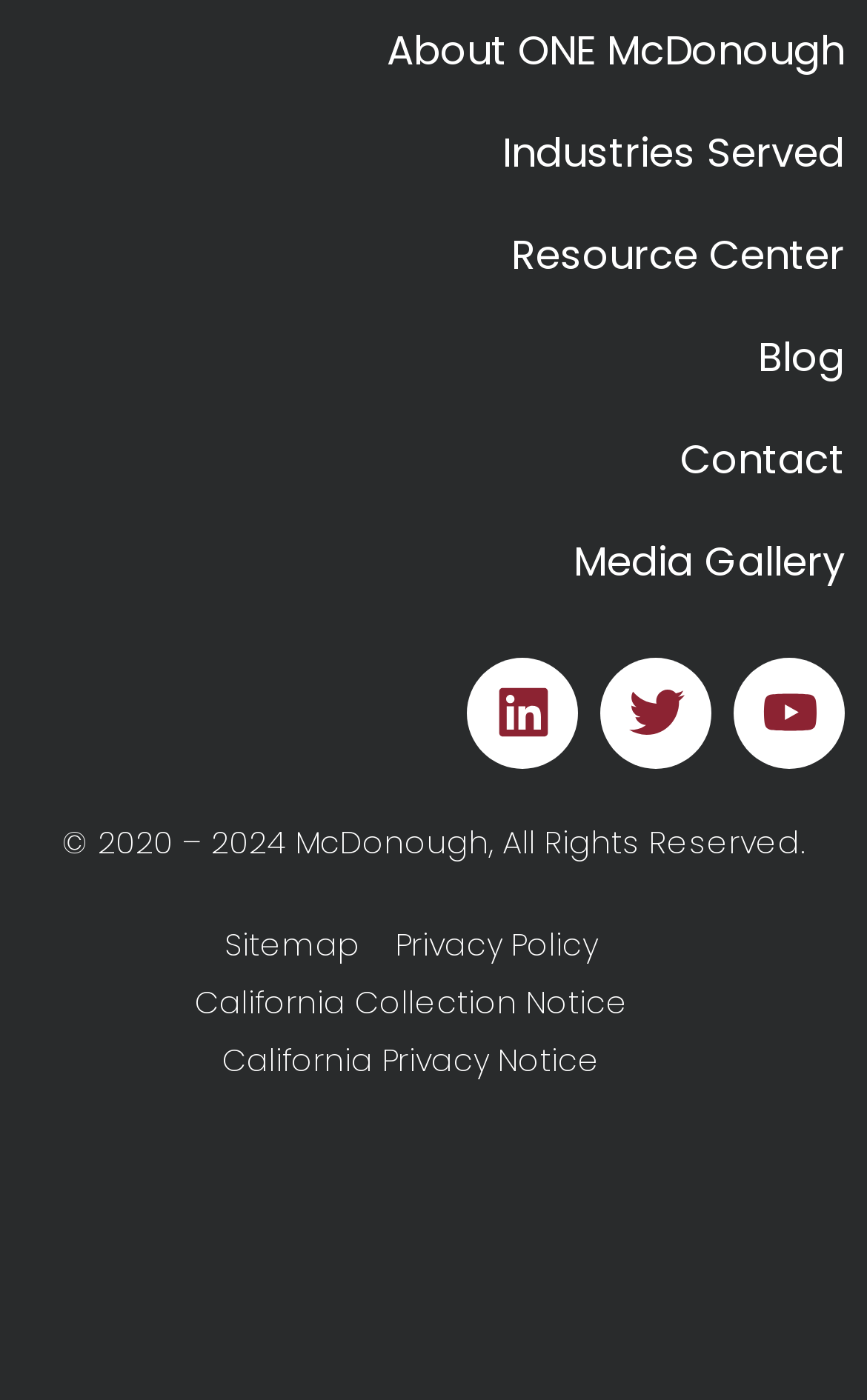Provide a one-word or short-phrase response to the question:
What is the year range of the copyright?

2020-2024